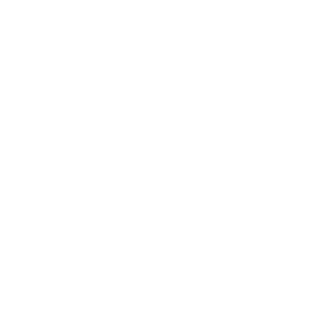What is the name of the product available at a discounted price?
Refer to the image and give a detailed answer to the query.

The caption specifically mentions that the product 'Natural Pampas Grass Mix Bouquet' is available at a discounted price, which indicates that it is a product being showcased on the webpage.